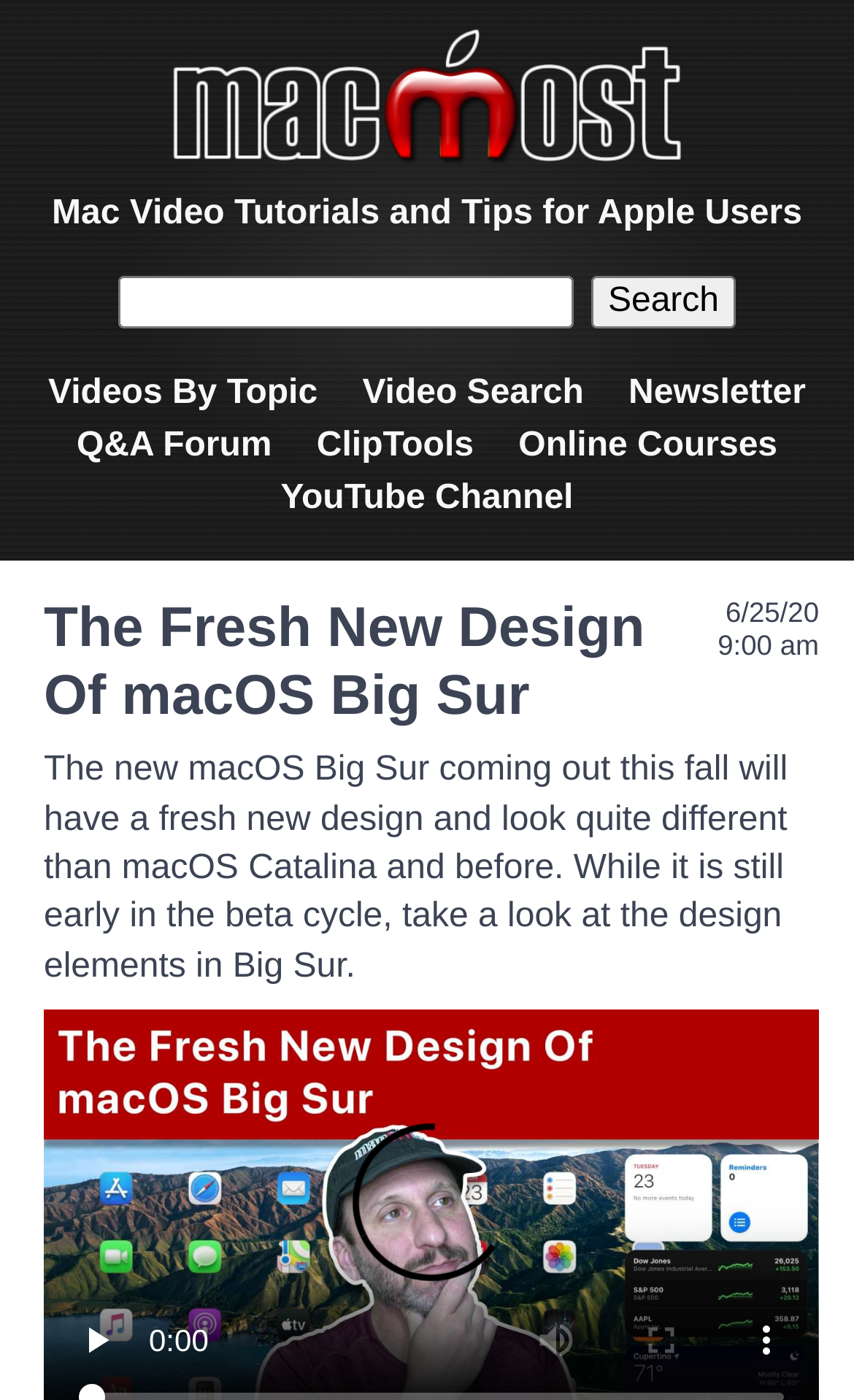Locate the bounding box coordinates of the UI element described by: "Videos By Topic". Provide the coordinates as four float numbers between 0 and 1, formatted as [left, top, right, bottom].

[0.056, 0.262, 0.372, 0.3]